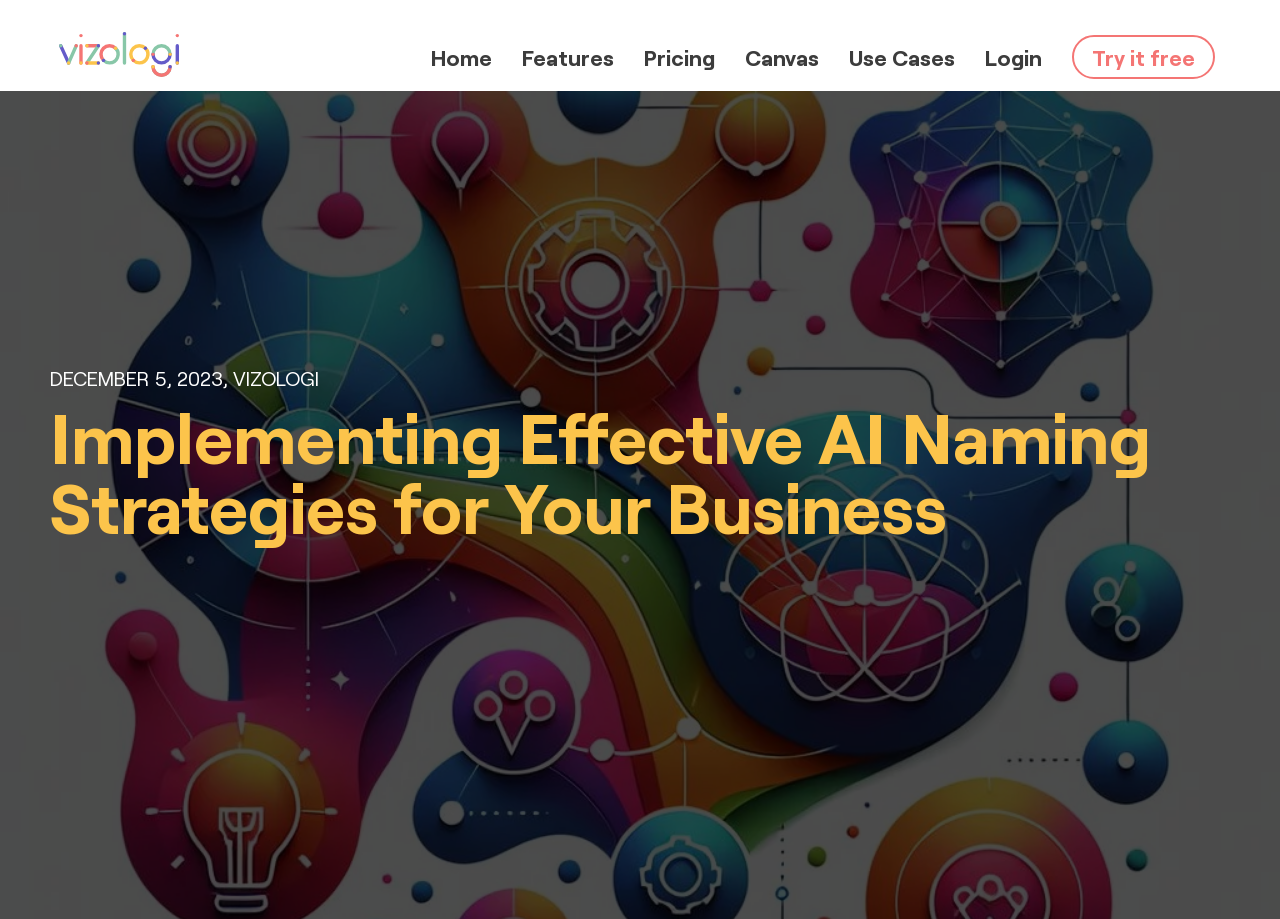Provide an in-depth caption for the elements present on the webpage.

The webpage is about implementing effective AI naming strategies for businesses. At the top left, there is a link with no text. To the right of this link, there are several navigation links, including "Home", "Features", "Pricing", "Canvas", "Use Cases", and "Login", which are aligned horizontally. The "Try it free" link is located at the top right corner.

Below the navigation links, there is a date and company name "DECEMBER 5, 2023, VIZOLOGI" displayed on the left side. The main heading "Implementing Effective AI Naming Strategies for Your Business" is centered and takes up most of the width of the page.